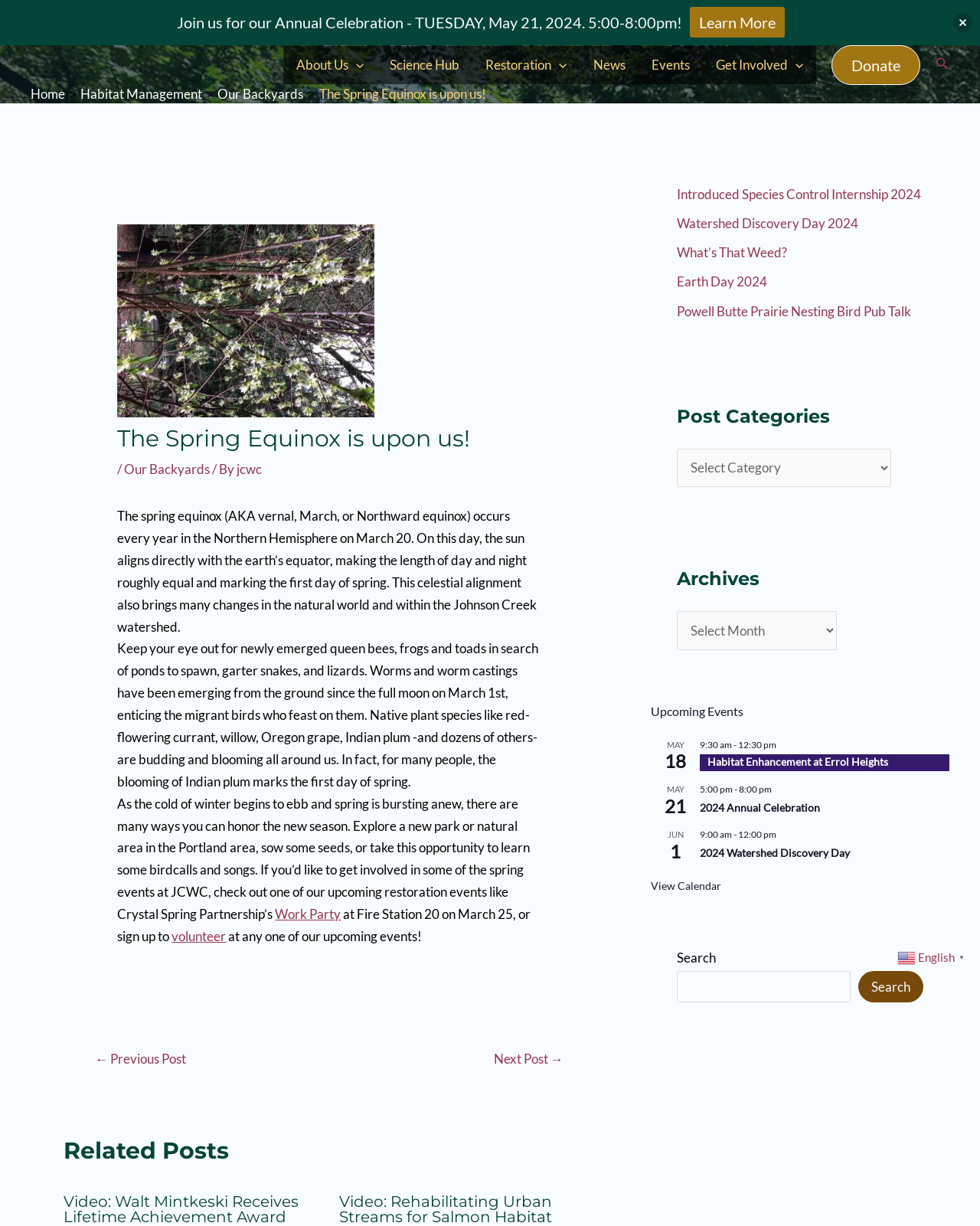What is the purpose of the 'Get Involved' menu?
Kindly give a detailed and elaborate answer to the question.

I found the answer by looking at the link 'Get Involved Menu Toggle' and the static text 'If you’d like to get involved in some of the spring events at JCWC, check out one of our upcoming restoration events...' which indicates that the 'Get Involved' menu is for getting involved in events.